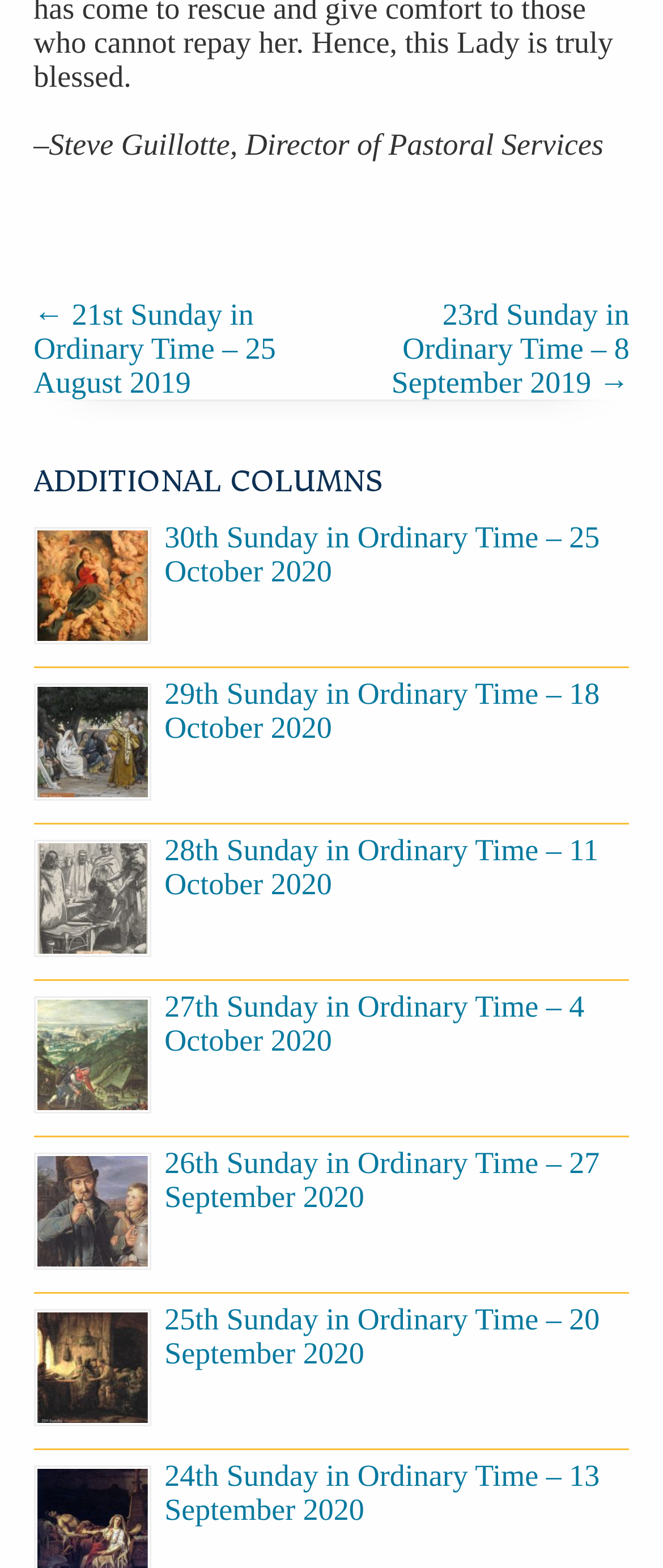What is the purpose of the images on the webpage?
Using the information from the image, provide a comprehensive answer to the question.

The images on the webpage are associated with the links, and they all have a similar format, suggesting that they are used to illustrate or represent the Sundays in Ordinary Time.